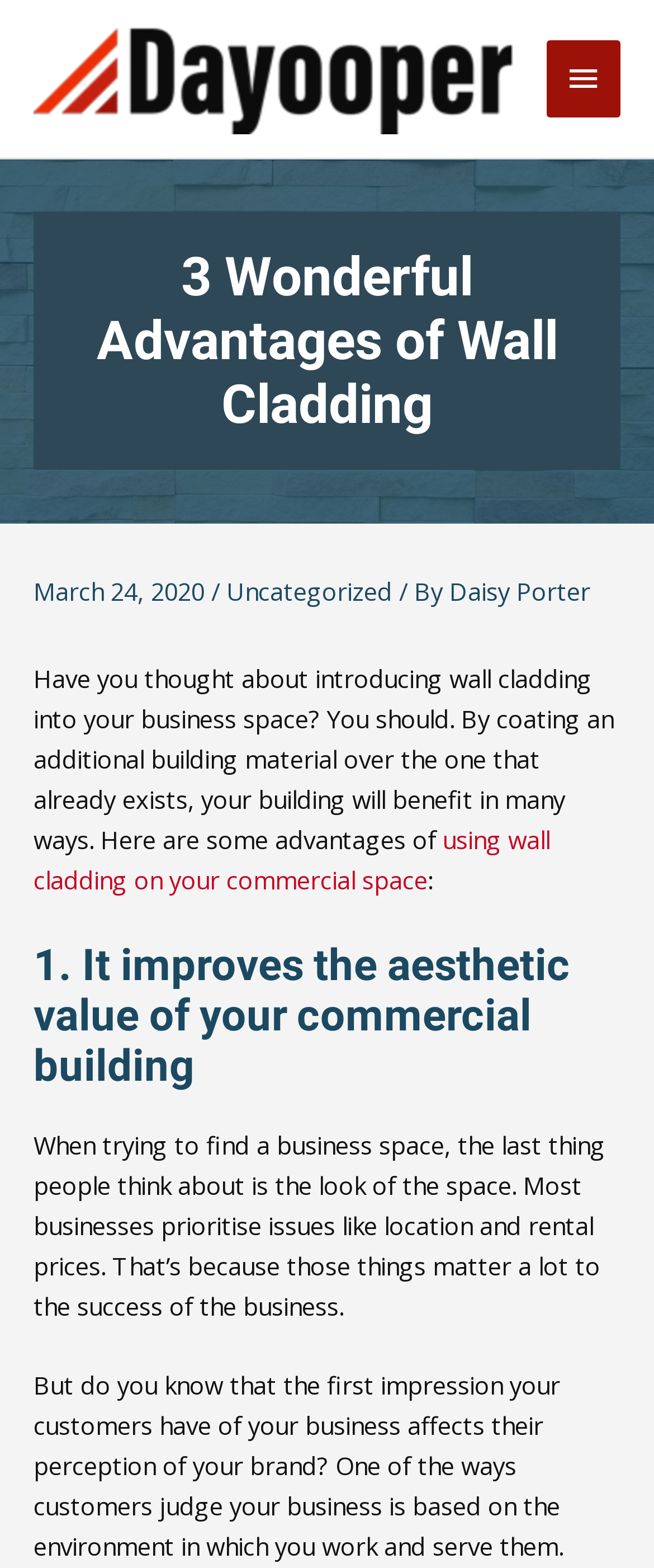Generate a detailed explanation of the webpage's features and information.

The webpage is about the benefits of wall cladding in corporate spaces. At the top left corner, there is a logo image and a link to the logo. Next to it, on the top right corner, there is a main menu button. 

Below the logo, there is a heading that reads "3 Wonderful Advantages of Wall Cladding" with a subheading that includes the date "March 24, 2020", a category "Uncategorized", and the author "Daisy Porter". 

The main content of the webpage is divided into sections, with the first section introducing the concept of wall cladding and its benefits. This section includes a link to "using wall cladding on your commercial space". 

The second section is headed "1. It improves the aesthetic value of your commercial building" and discusses how the appearance of a business space affects customers' perception of the brand. There are two paragraphs of text in this section, explaining the importance of the environment in which a business operates.